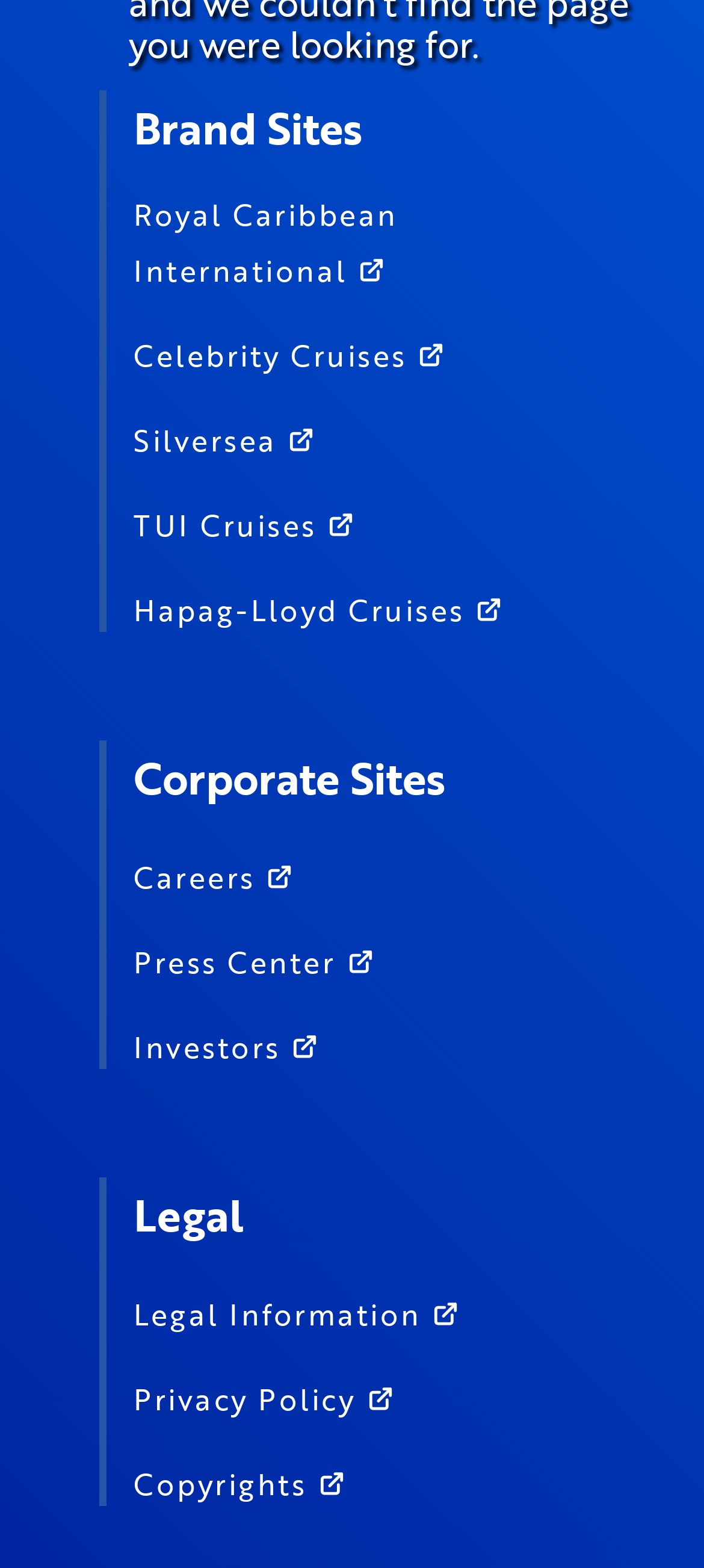Please identify the coordinates of the bounding box that should be clicked to fulfill this instruction: "Explore Silversea".

[0.19, 0.259, 0.859, 0.295]